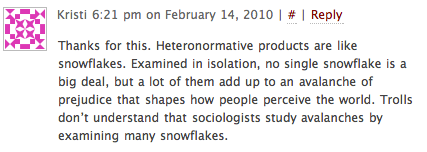Please answer the following question using a single word or phrase: 
What is the analogy used by Kristi to describe heteronormative products?

Snowflakes